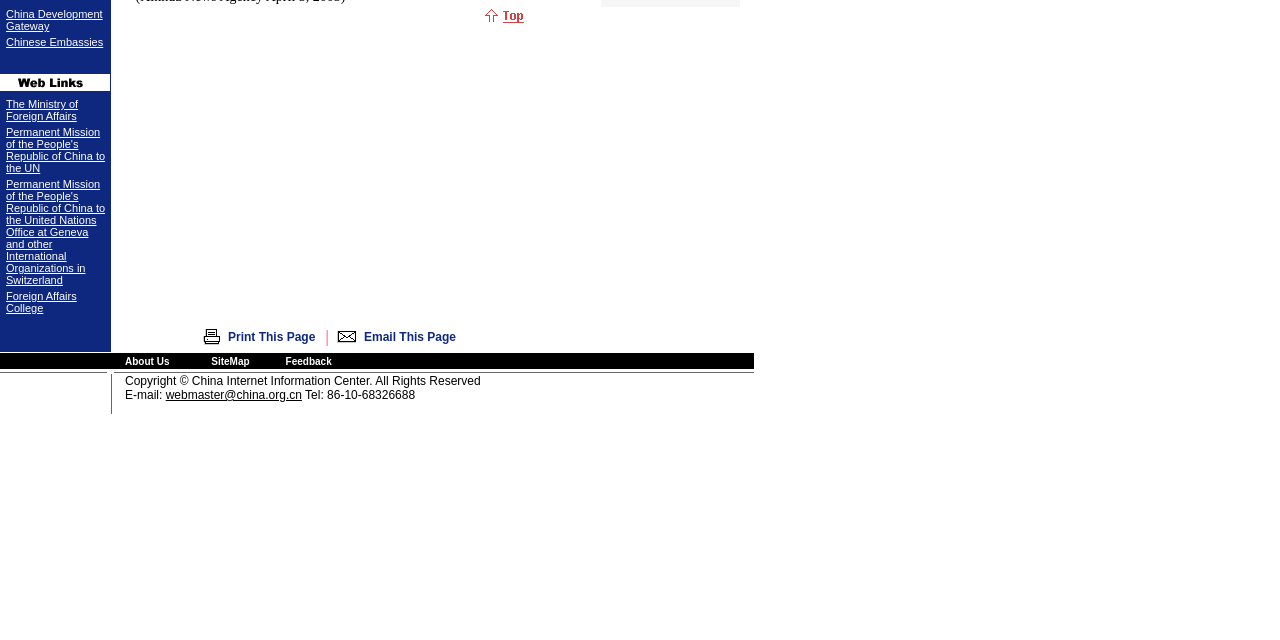Show the bounding box coordinates for the HTML element as described: "SiteMap".

[0.165, 0.555, 0.195, 0.573]